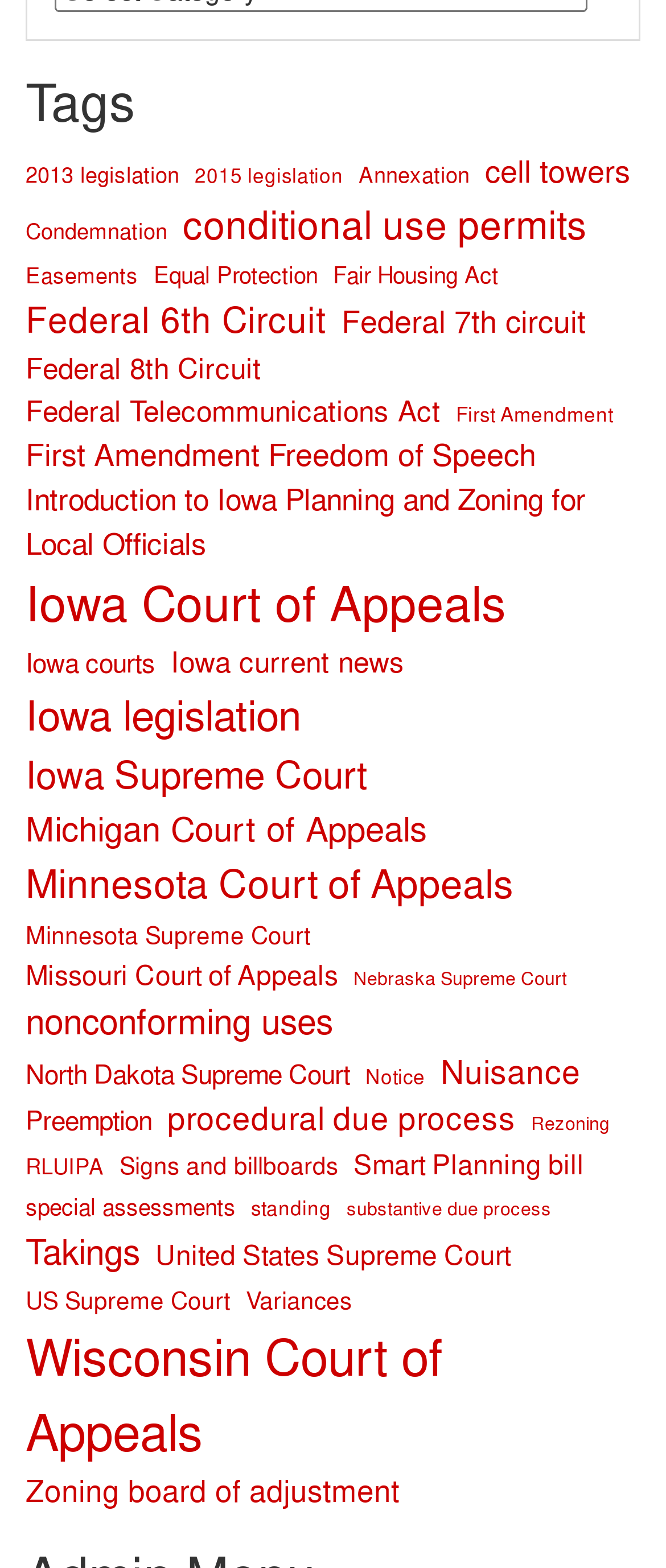Please find the bounding box coordinates for the clickable element needed to perform this instruction: "Visit the Company page".

None